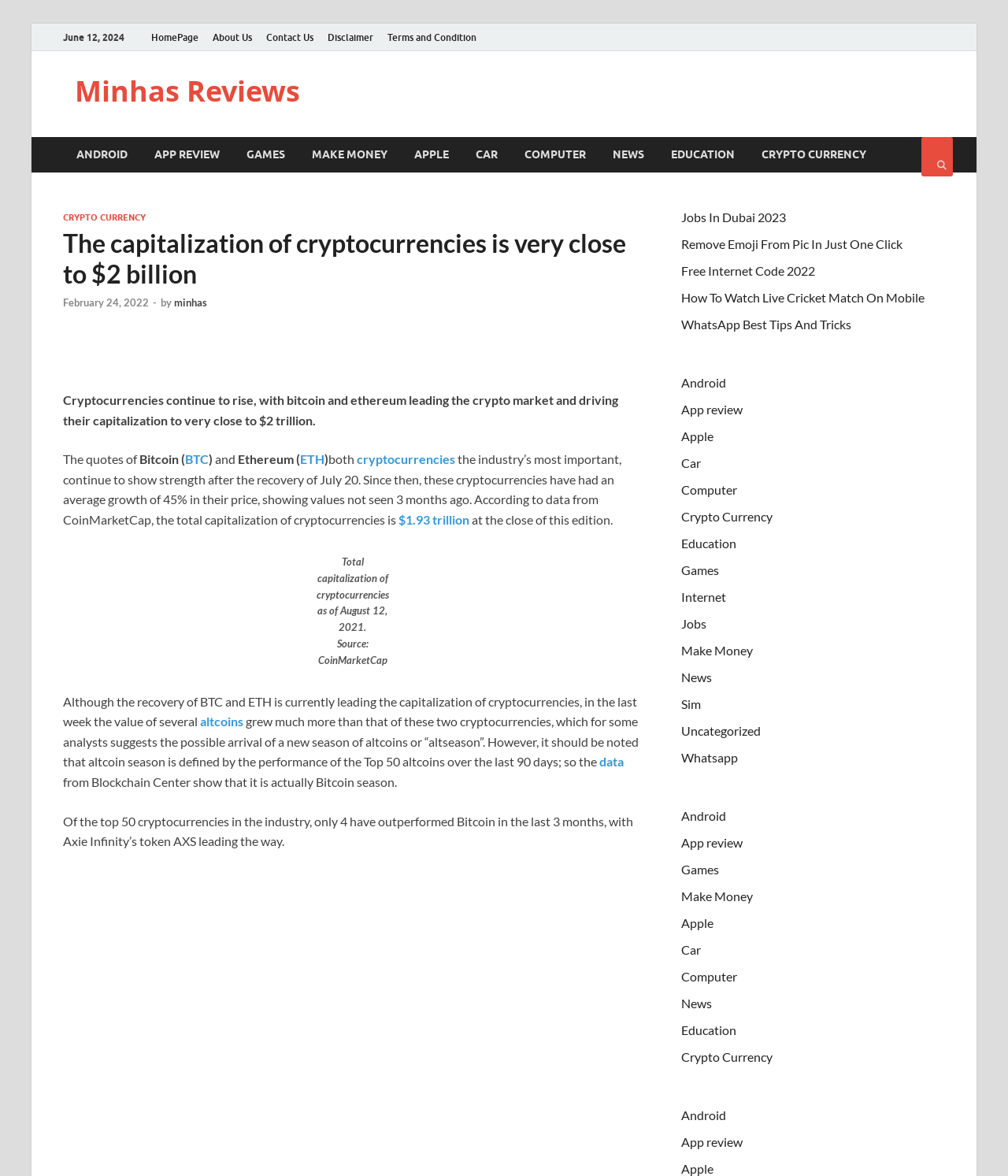Can you extract the headline from the webpage for me?

The capitalization of cryptocurrencies is very close to $2 billion